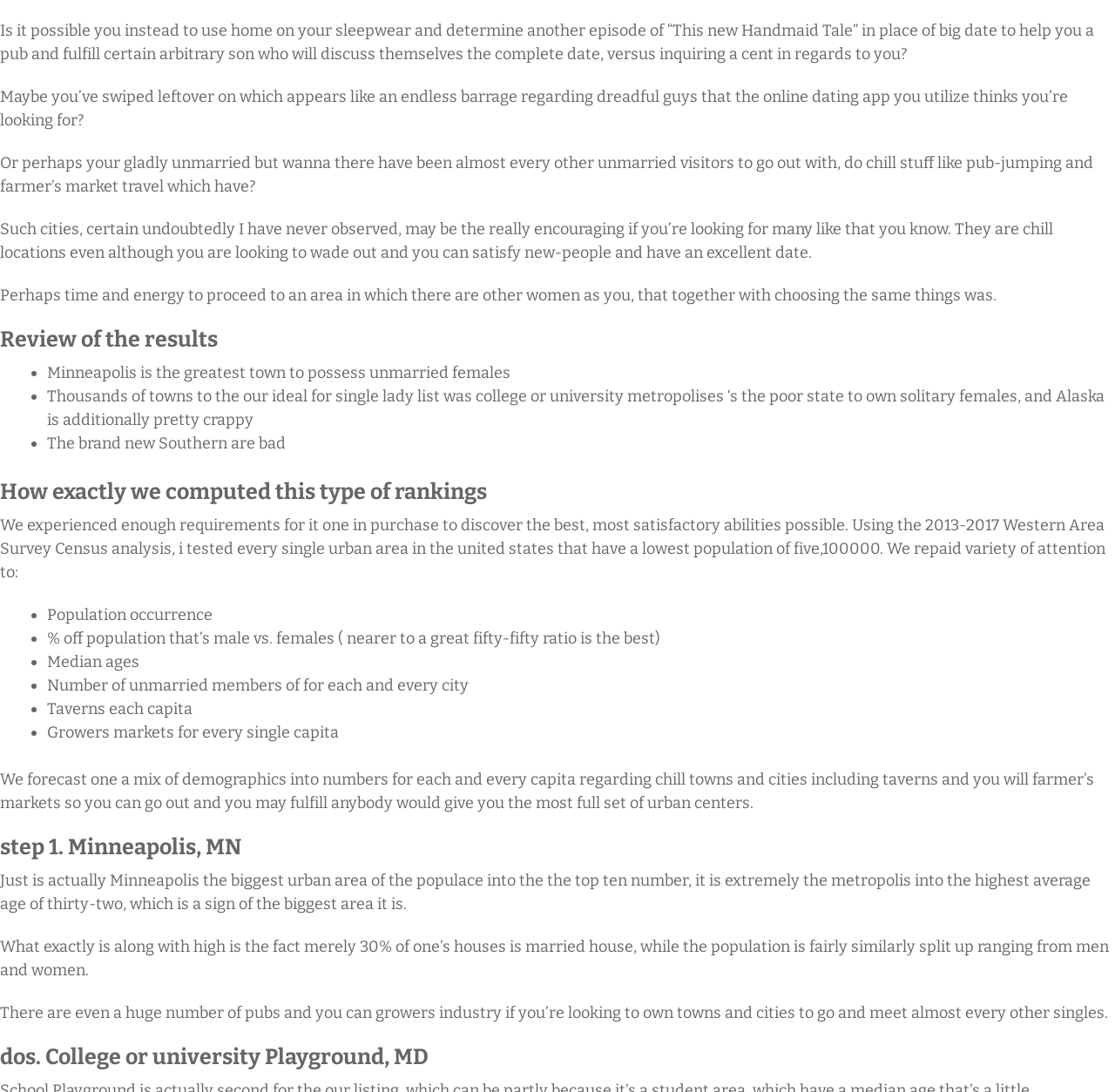What is the best city for single women?
Using the image, elaborate on the answer with as much detail as possible.

According to the webpage, Minneapolis is ranked as the best city for single women. This is stated in the section 'Review of the results' where it says 'Minneapolis is the greatest town to possess unmarried females'.